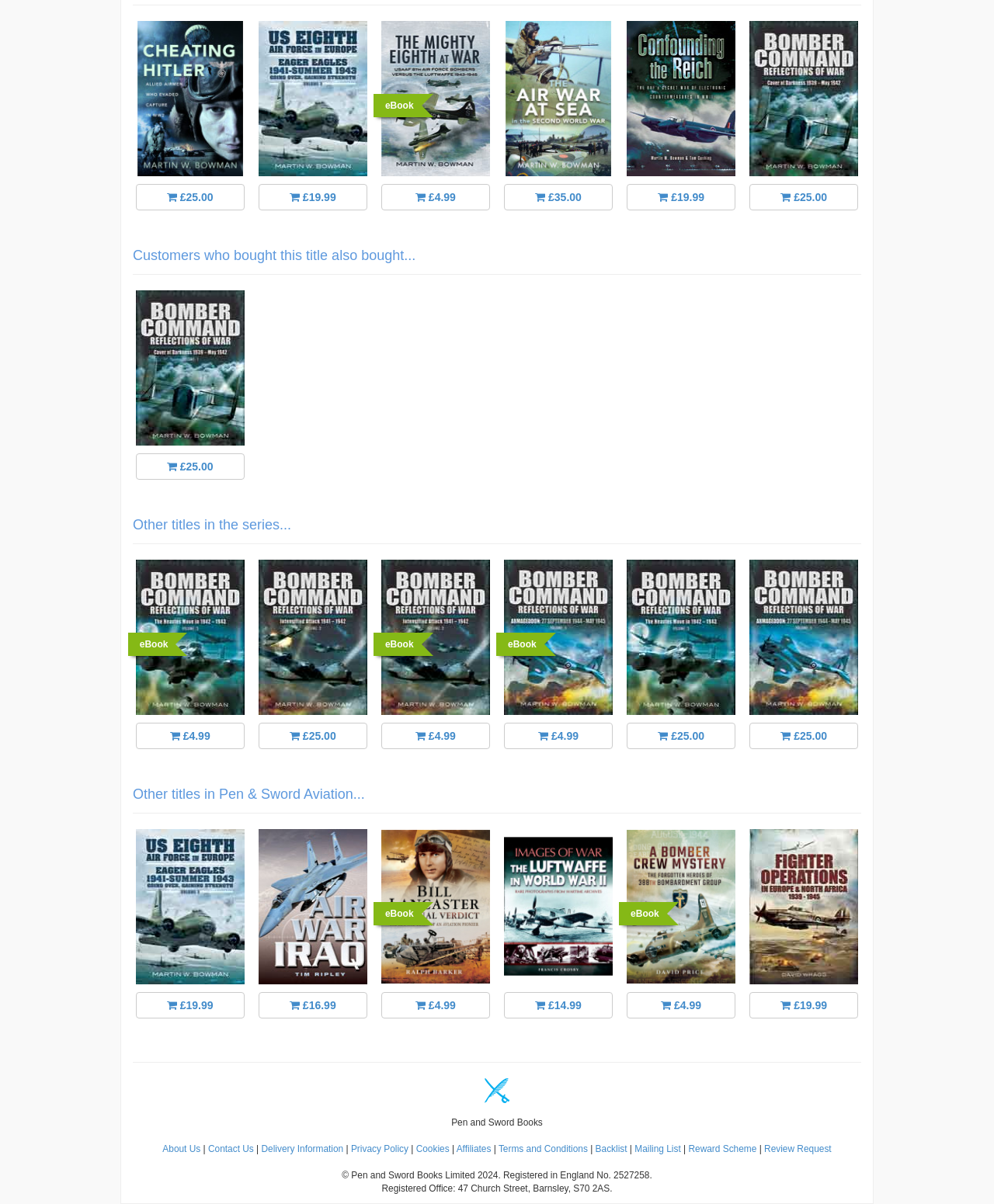How many eBook titles are shown on this webpage?
Answer the question based on the image using a single word or a brief phrase.

6